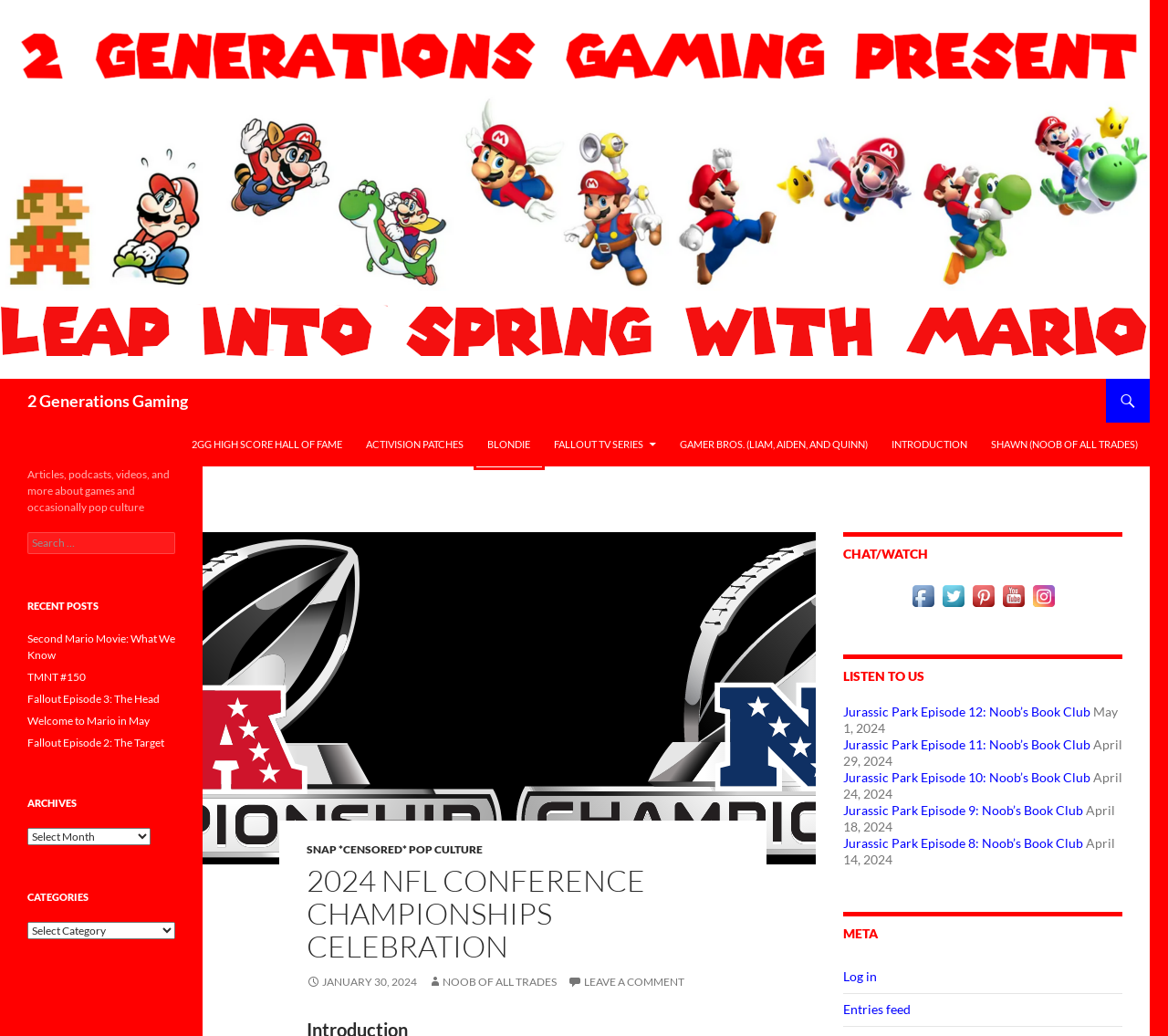Look at the screenshot of a webpage where a red bounding box surrounds a UI element. Your task is to select the best-matching webpage description for the new webpage after you click the element within the bounding box. The available options are:
A. Log In ‹ 2 Generations Gaming — WordPress
B. Second Mario Movie: What We Know - 2 Generations Gaming
C. Snap *censored* Pop Culture Archives - 2 Generations Gaming
D. Jurassic Park Episode 12: Noob's Book Club - 2 Generations Gaming
E. blondie - 2 Generations Gaming
F. Gamer Bros. (Liam, Aiden, and Quinn) - 2 Generations Gaming
G. Fallout Episode 3: The Head - 2 Generations Gaming
H. Introduction - 2 Generations Gaming

E